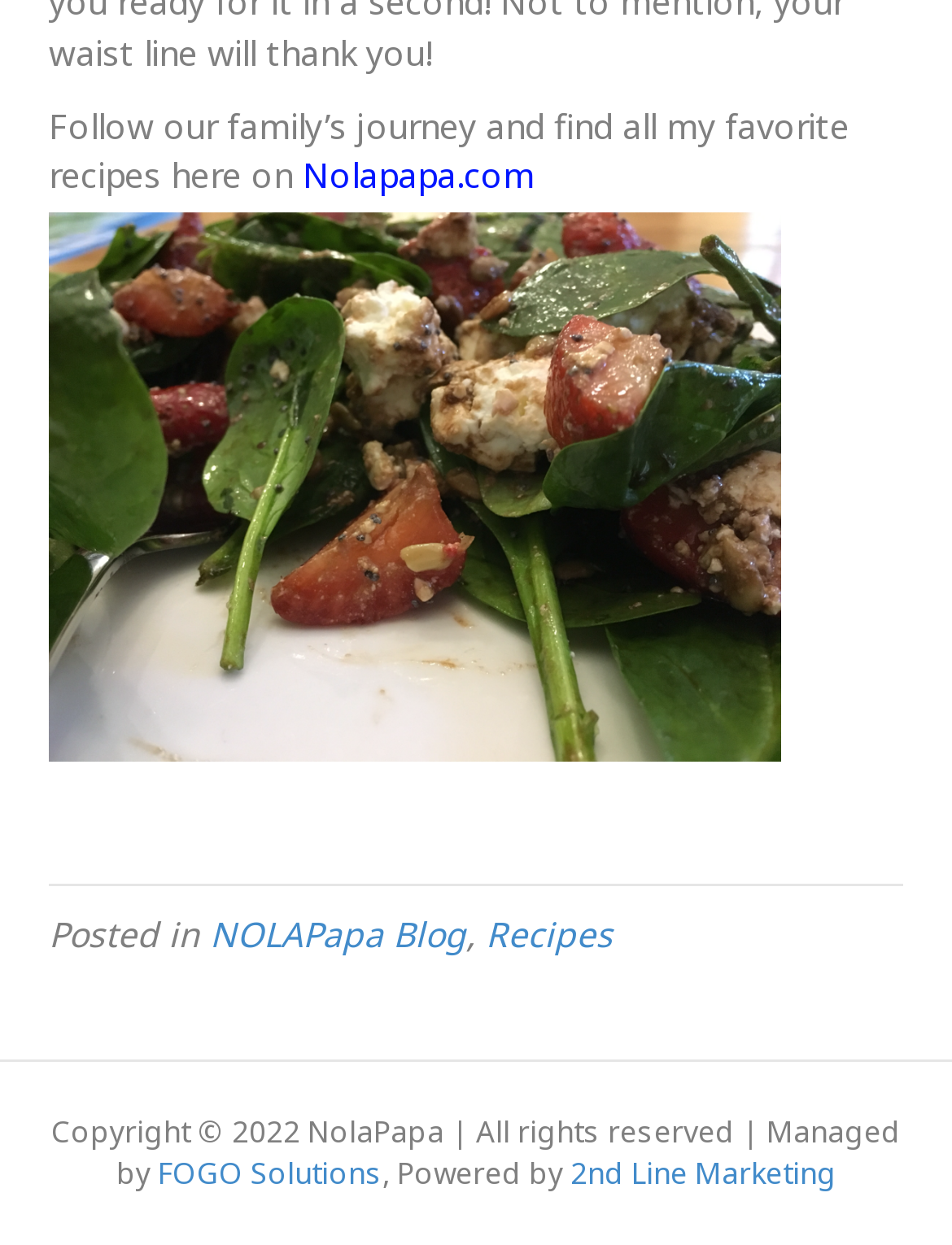Determine the bounding box coordinates for the HTML element described here: "Recipes".

[0.51, 0.732, 0.644, 0.77]